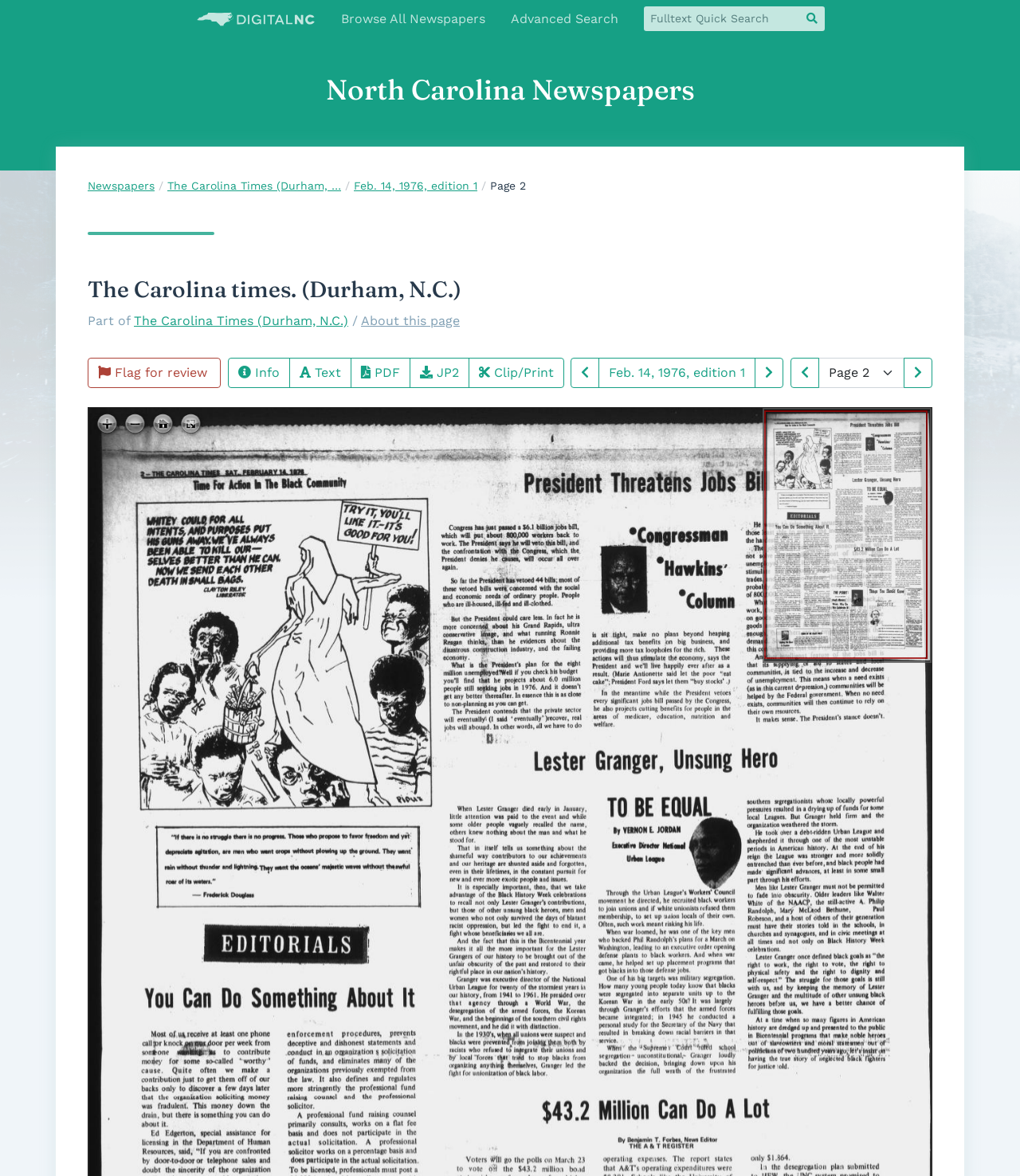What is the name of the newspaper?
Please analyze the image and answer the question with as much detail as possible.

The name of the newspaper can be found in the heading element with the text 'The Carolina times. (Durham, N.C.)'.